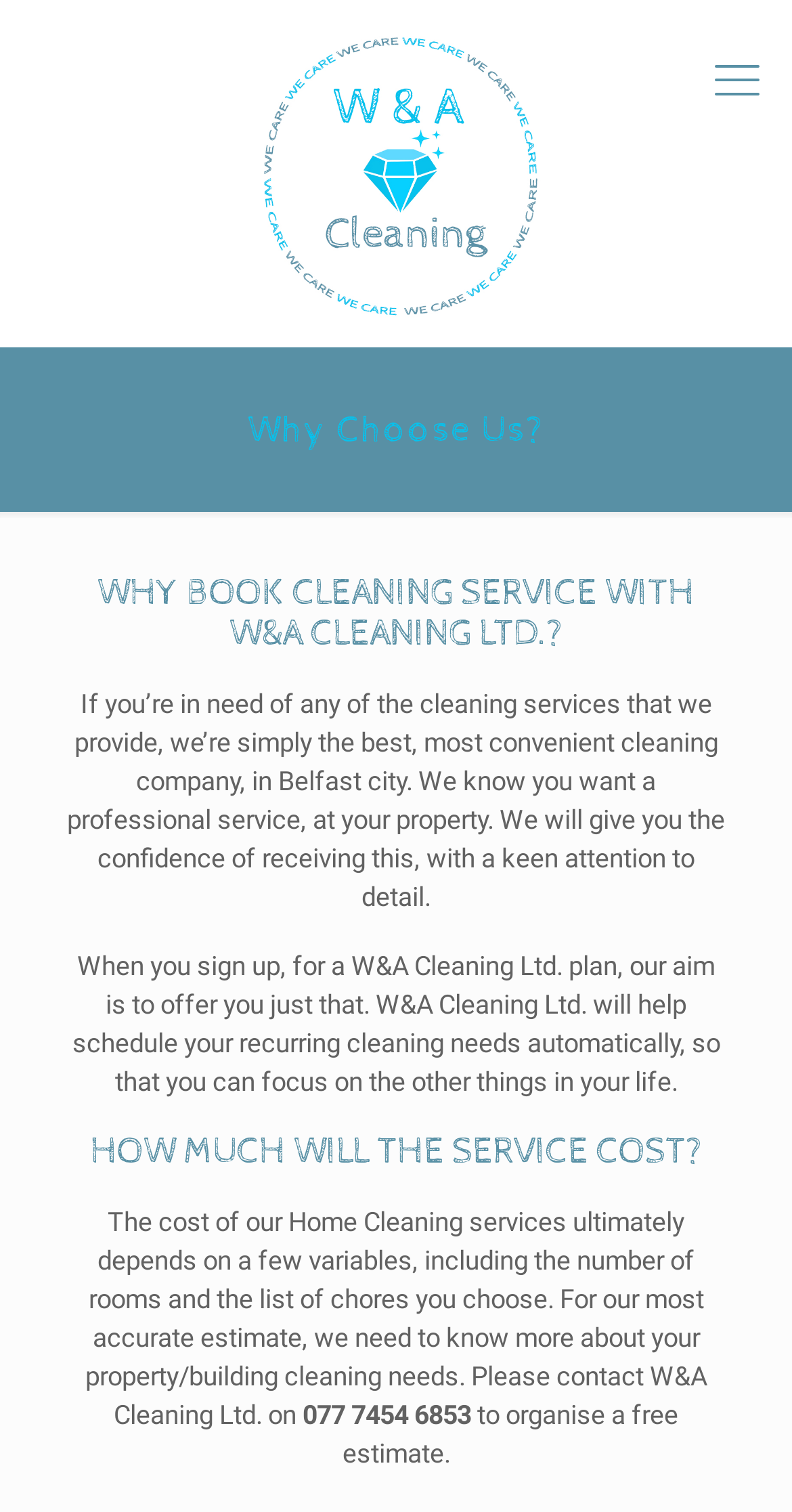Provide your answer to the question using just one word or phrase: Where is the company located?

Belfast city